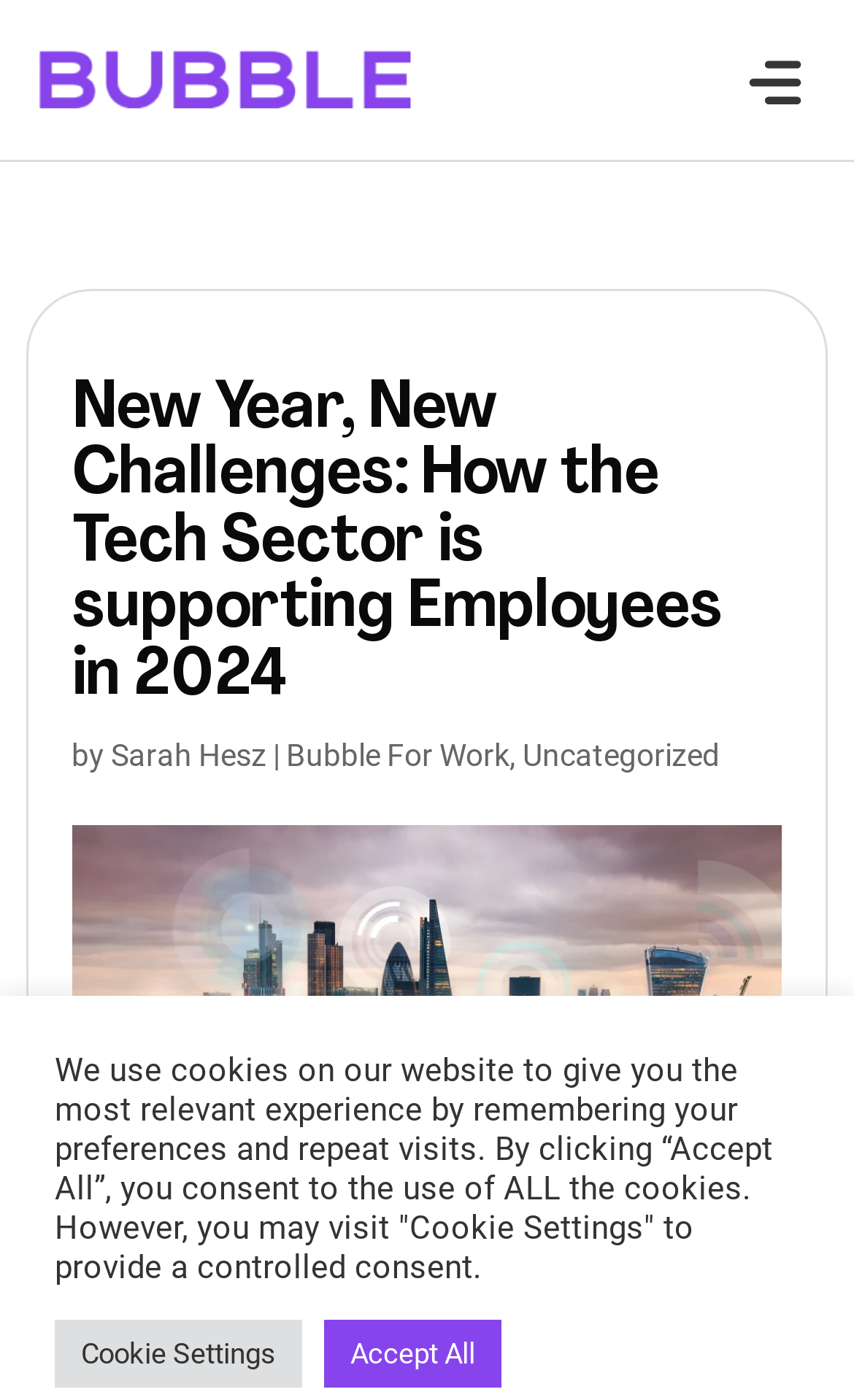Analyze the image and answer the question with as much detail as possible: 
Who is the author of the article?

The author of the article can be found by looking at the text following the 'by' keyword, which is 'Sarah Hesz'.